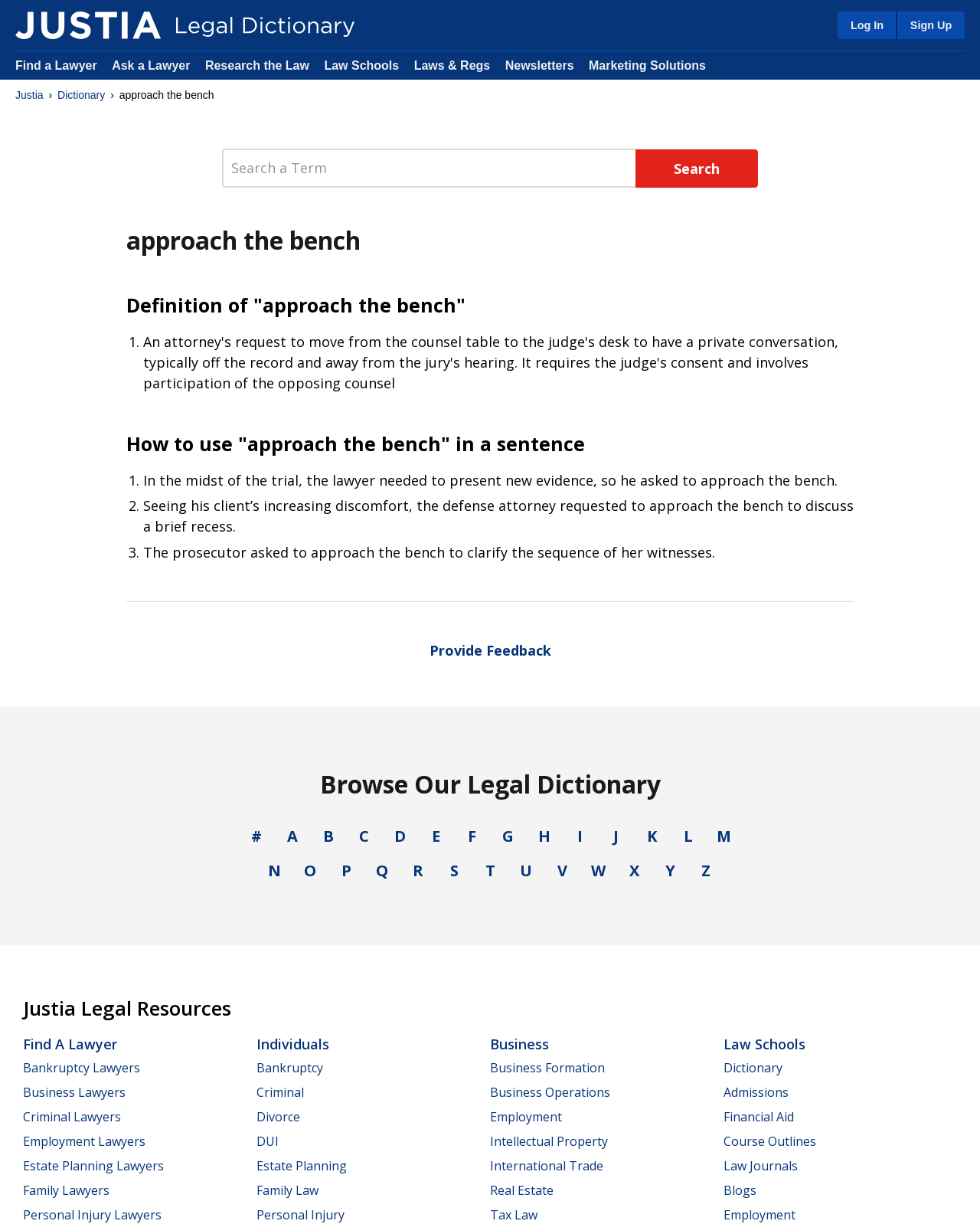Provide the bounding box coordinates of the area you need to click to execute the following instruction: "Check the 'RECENT POSTS'".

None